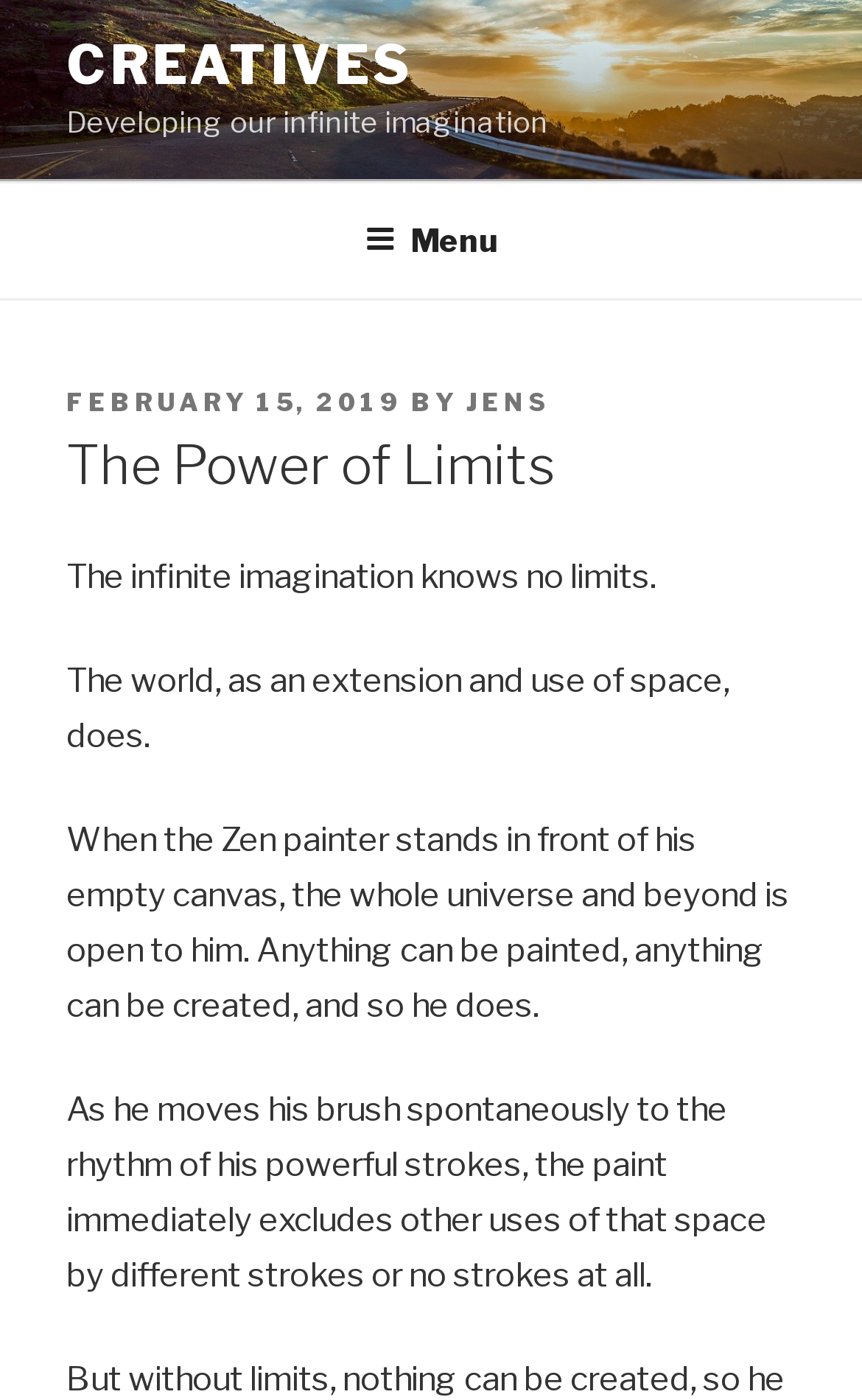Bounding box coordinates should be provided in the format (top-left x, top-left y, bottom-right x, bottom-right y) with all values between 0 and 1. Identify the bounding box for this UI element: Jens

[0.541, 0.276, 0.638, 0.299]